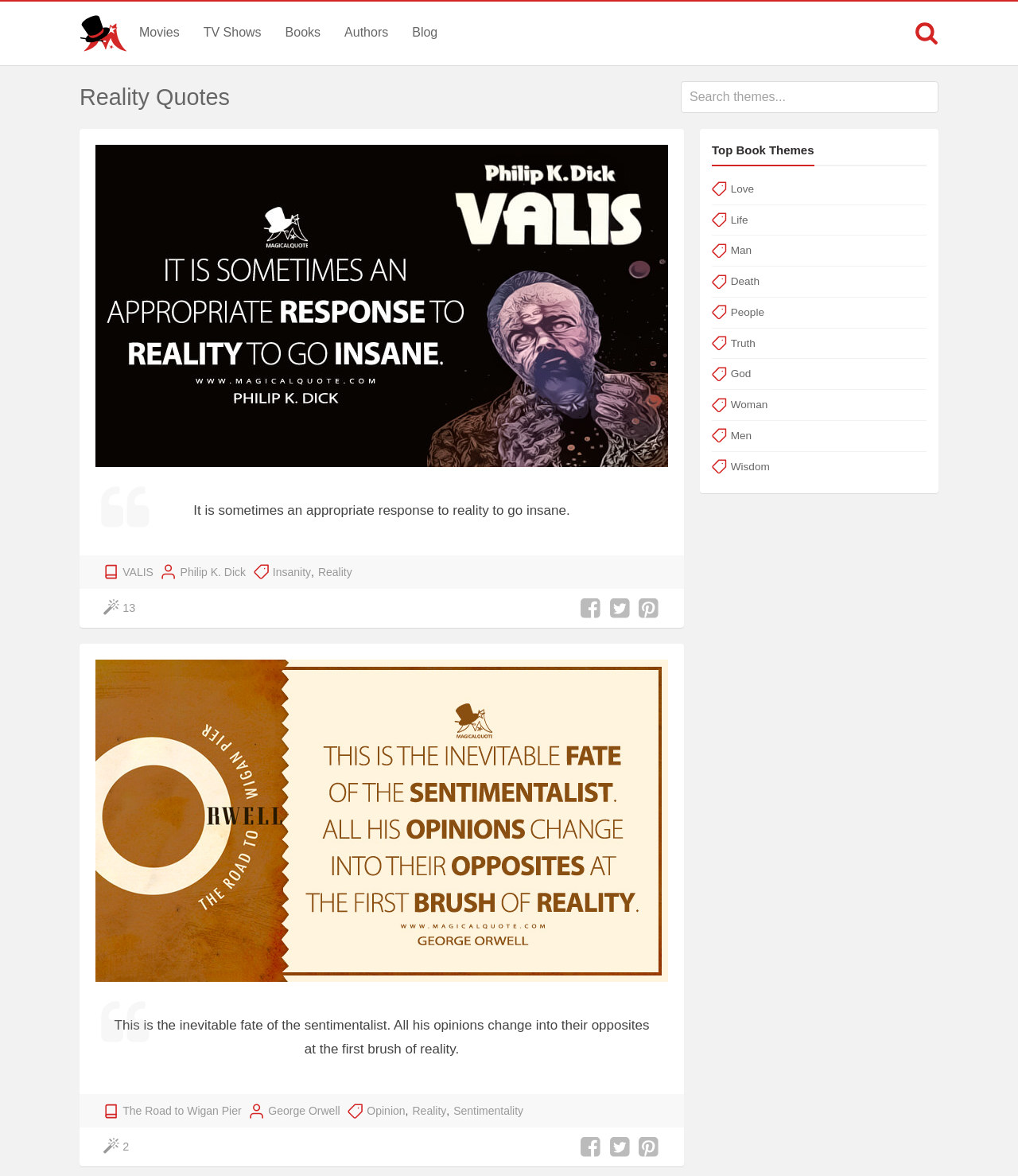Kindly determine the bounding box coordinates for the clickable area to achieve the given instruction: "Read the quote from Philip K. Dick".

[0.094, 0.123, 0.656, 0.459]